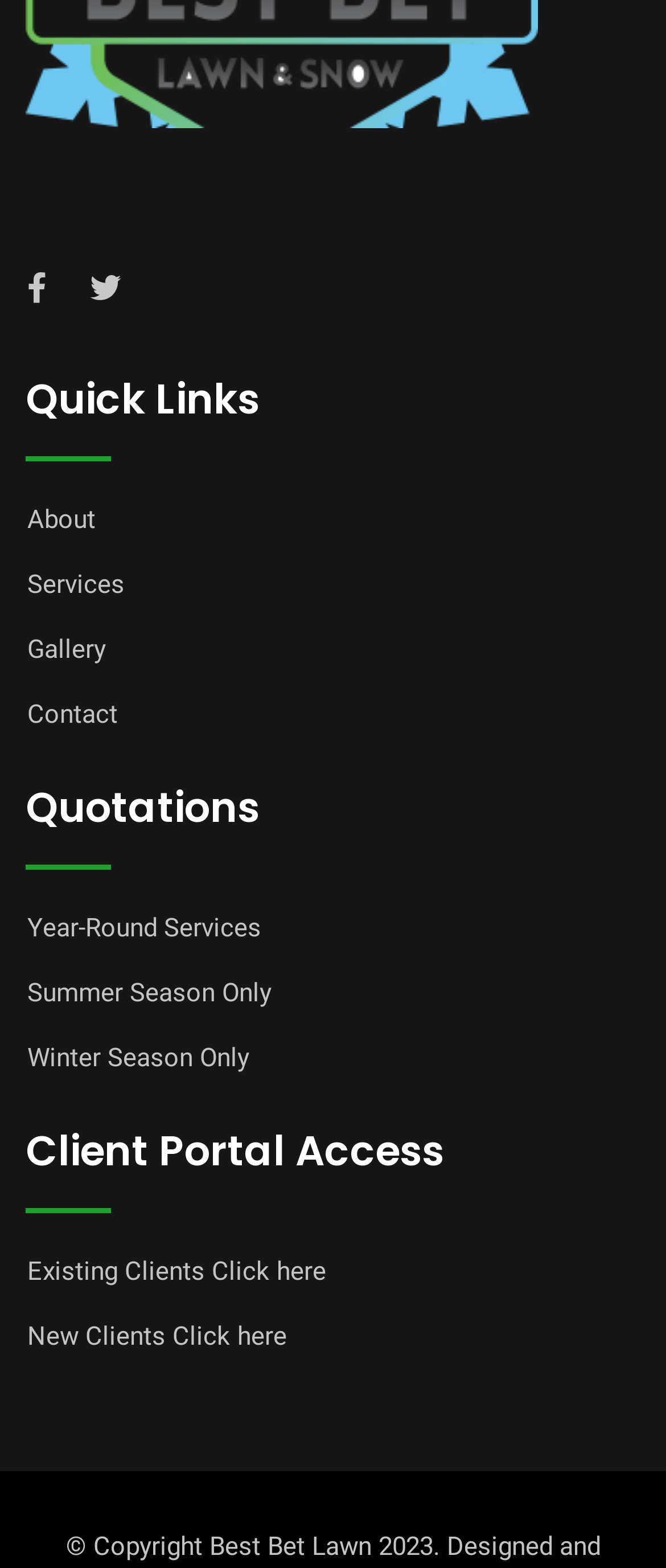Can you provide the bounding box coordinates for the element that should be clicked to implement the instruction: "View Quotations"?

[0.038, 0.498, 0.962, 0.555]